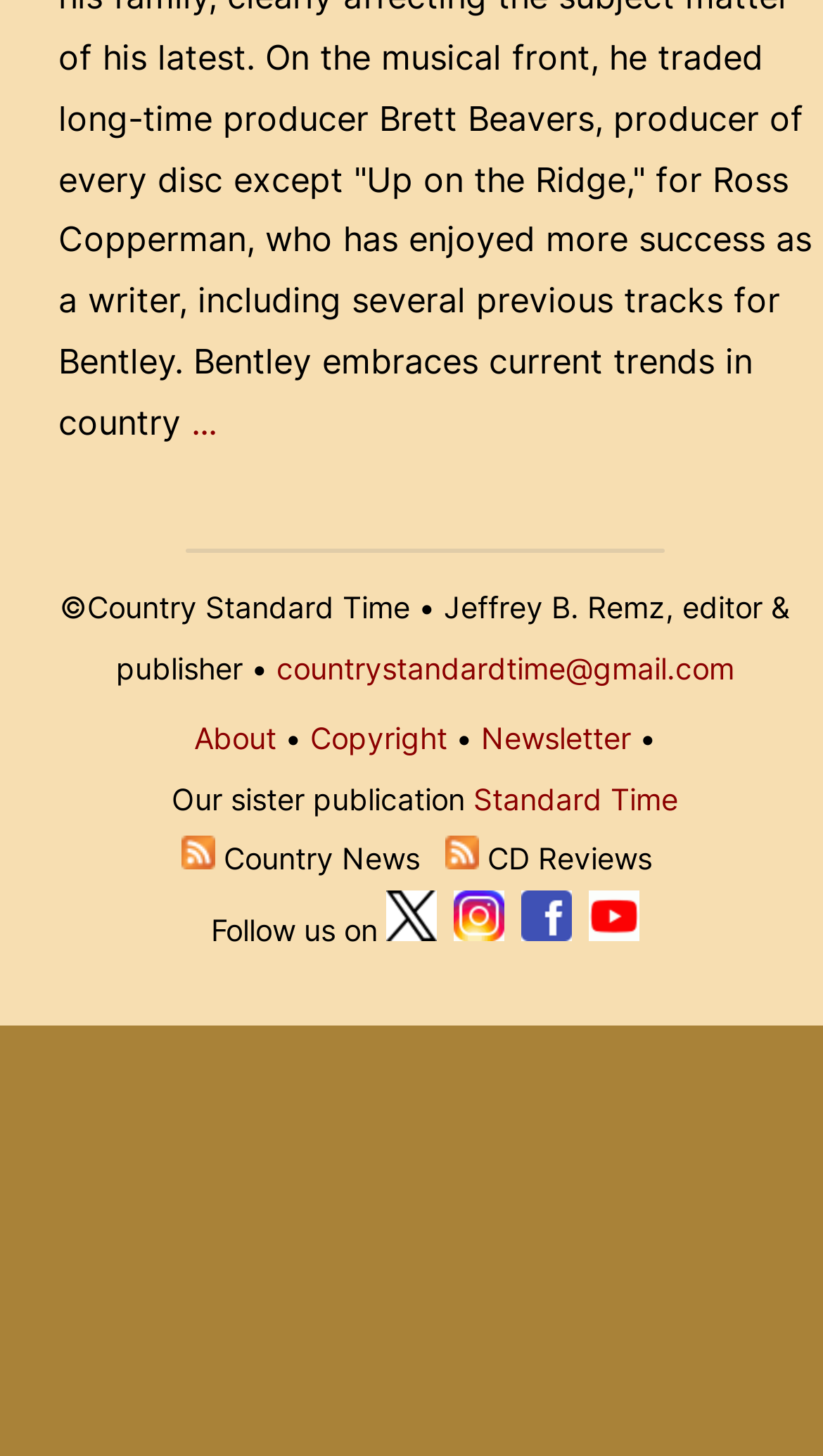Locate the bounding box coordinates of the element that should be clicked to fulfill the instruction: "Check the Copyright page".

[0.377, 0.494, 0.543, 0.519]